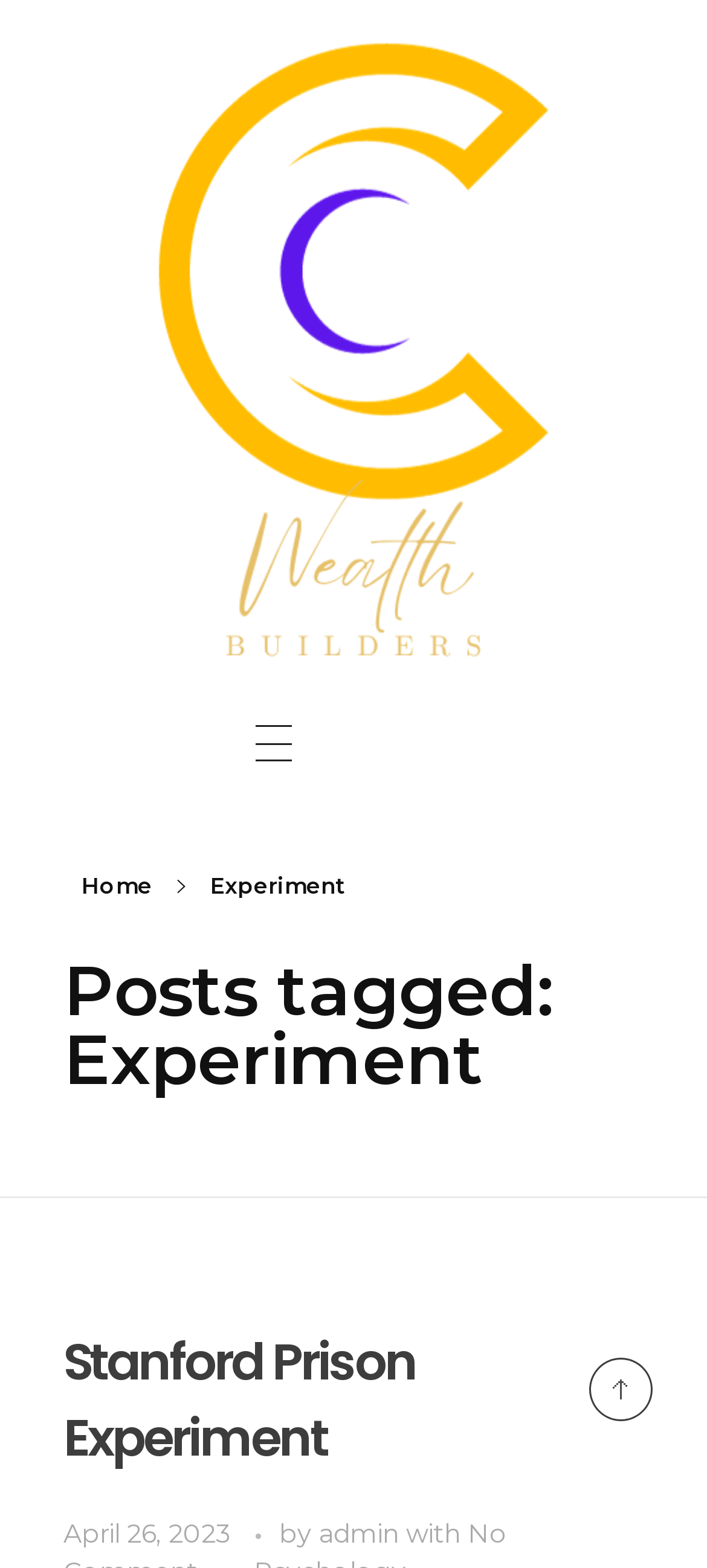Pinpoint the bounding box coordinates of the area that should be clicked to complete the following instruction: "view Stanford Prison Experiment post". The coordinates must be given as four float numbers between 0 and 1, i.e., [left, top, right, bottom].

[0.09, 0.847, 0.588, 0.94]